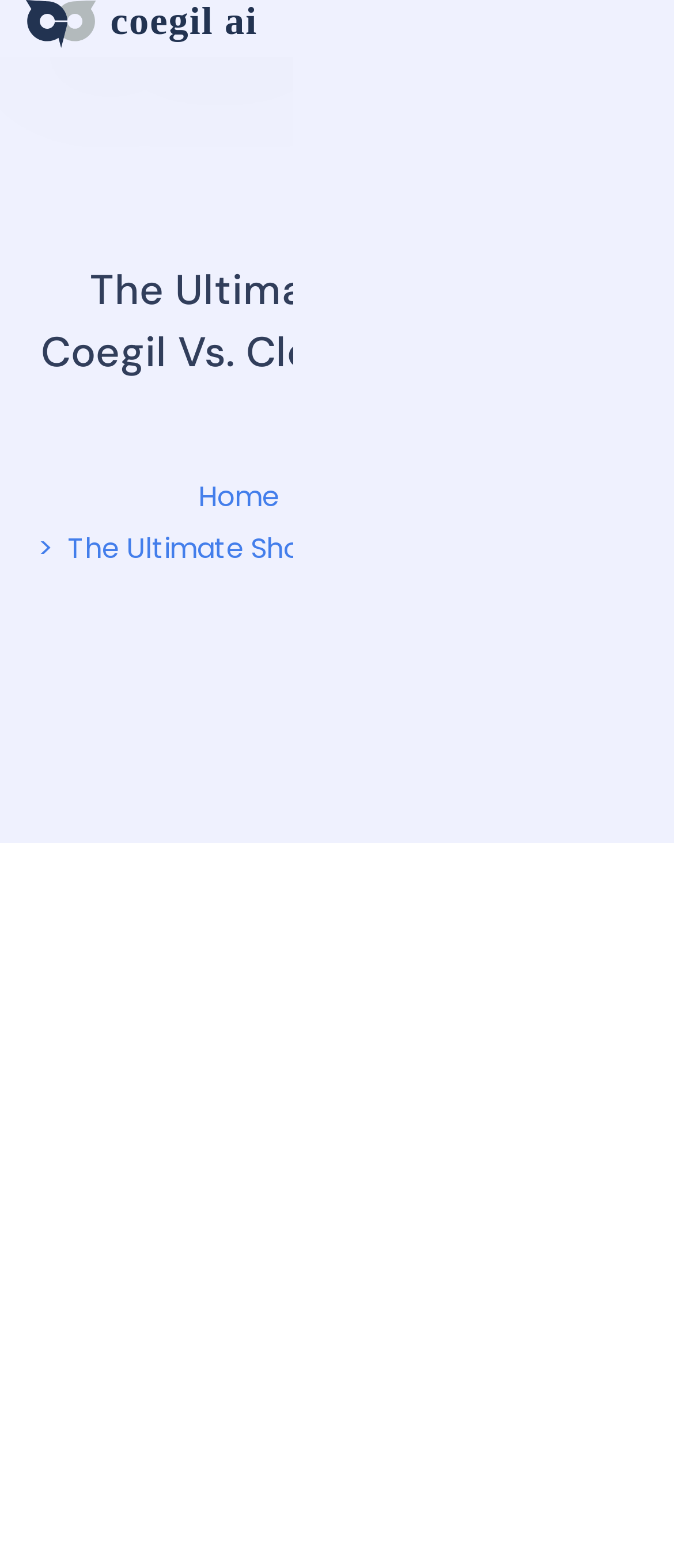Given the webpage screenshot and the description, determine the bounding box coordinates (top-left x, top-left y, bottom-right x, bottom-right y) that define the location of the UI element matching this description: parent_node: Home

[0.038, 0.0, 0.426, 0.037]